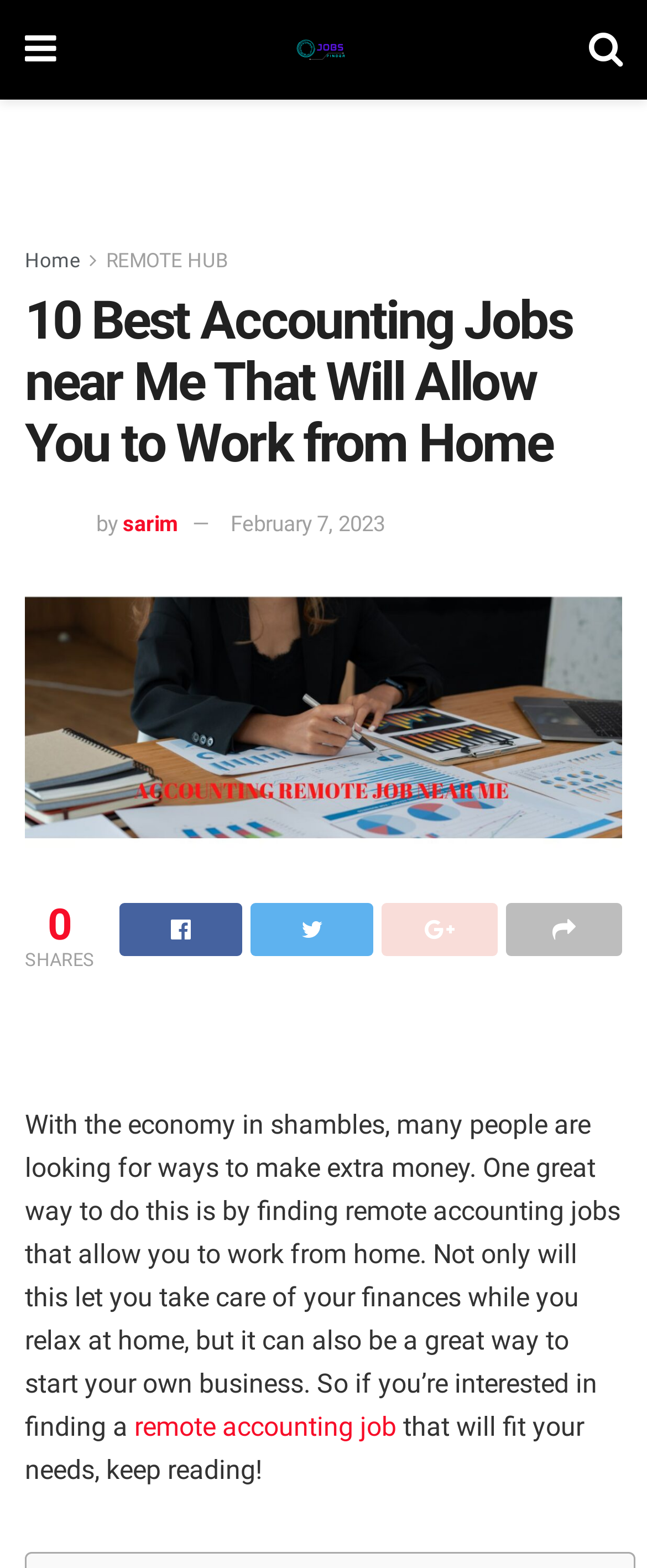Ascertain the bounding box coordinates for the UI element detailed here: "Home". The coordinates should be provided as [left, top, right, bottom] with each value being a float between 0 and 1.

[0.038, 0.159, 0.123, 0.174]